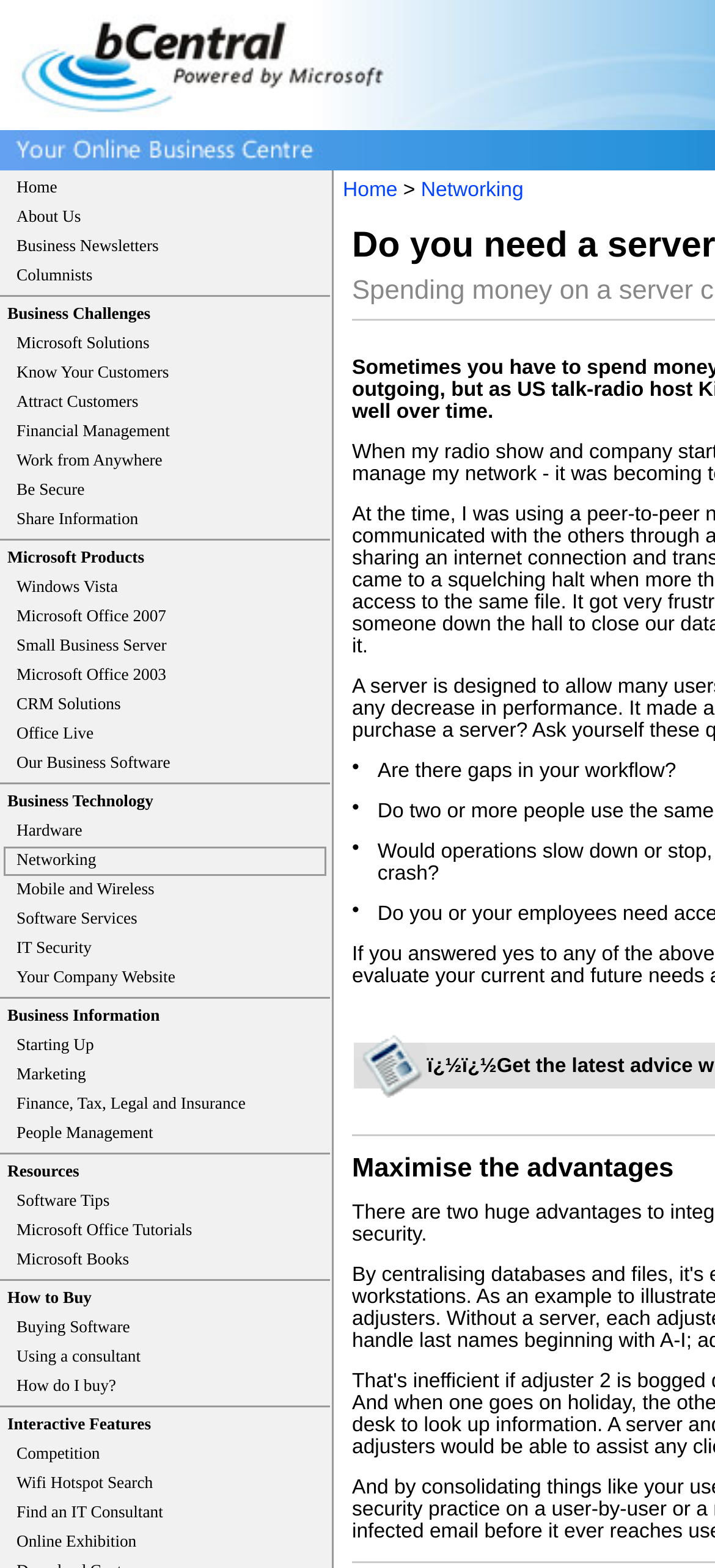Provide the bounding box coordinates of the HTML element this sentence describes: "Using a consultant".

[0.023, 0.859, 0.197, 0.871]